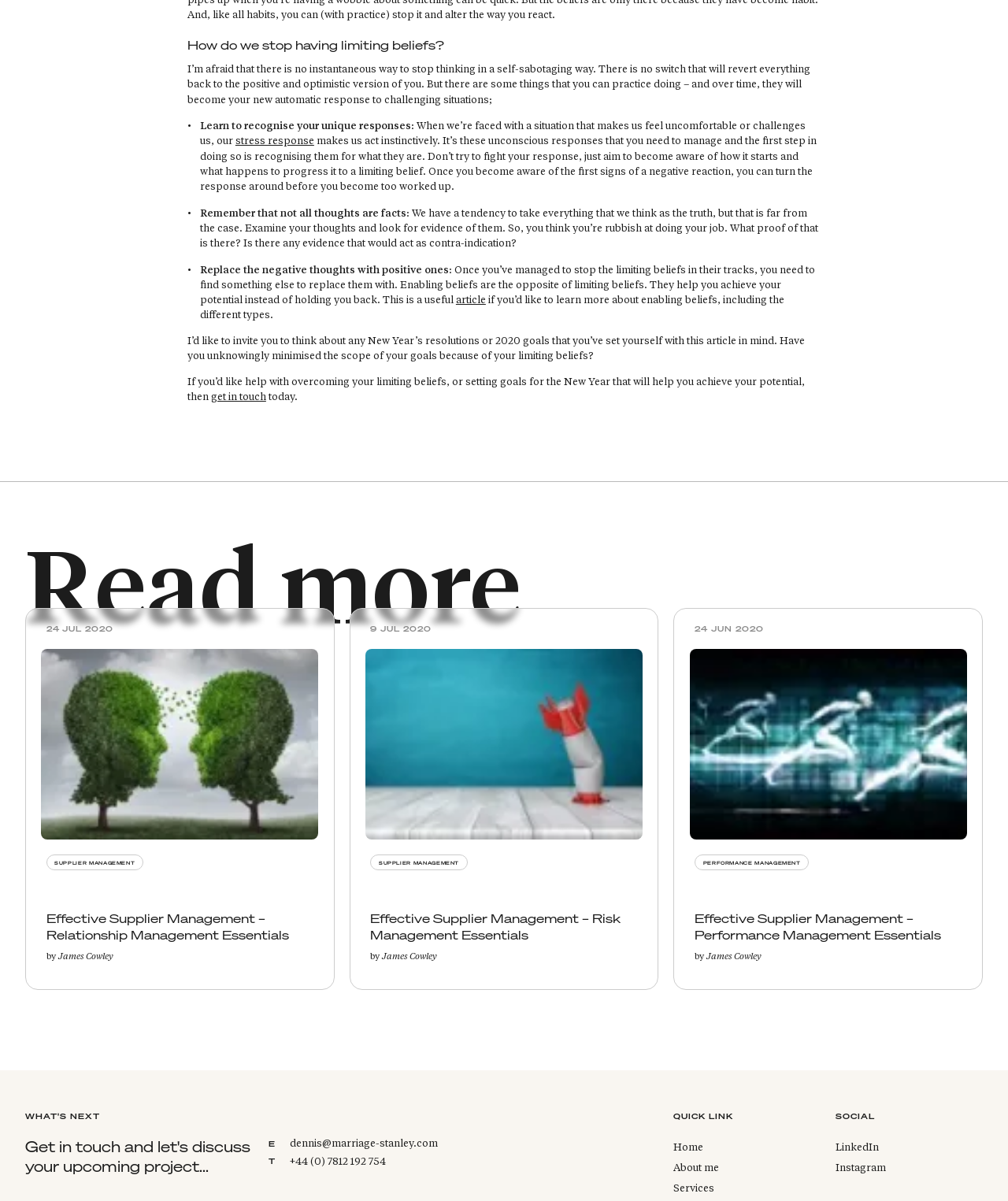Please give a one-word or short phrase response to the following question: 
Who is the author of the articles listed at the bottom?

James Cowley